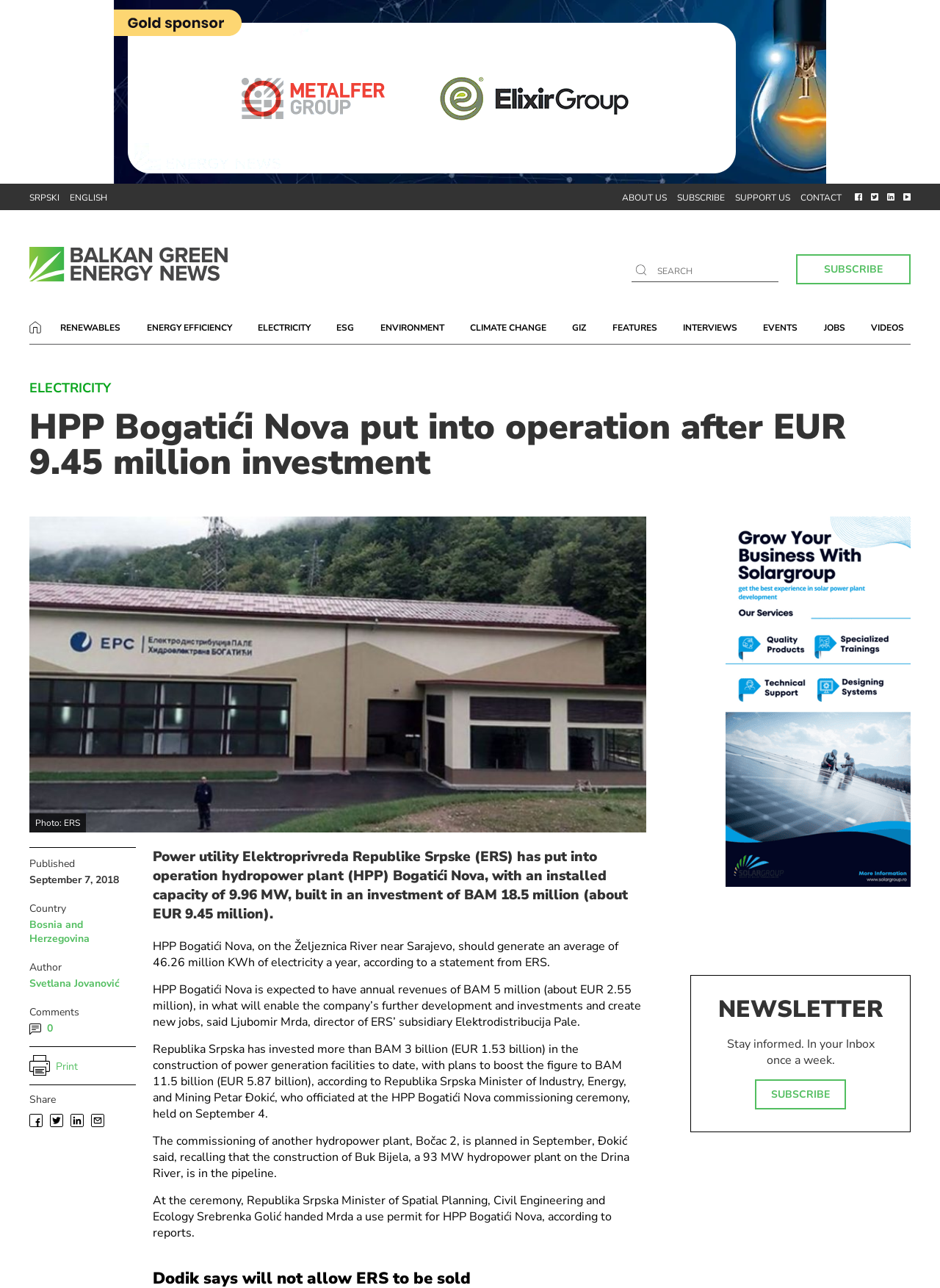Please identify the bounding box coordinates of where to click in order to follow the instruction: "Share the article".

[0.031, 0.848, 0.059, 0.859]